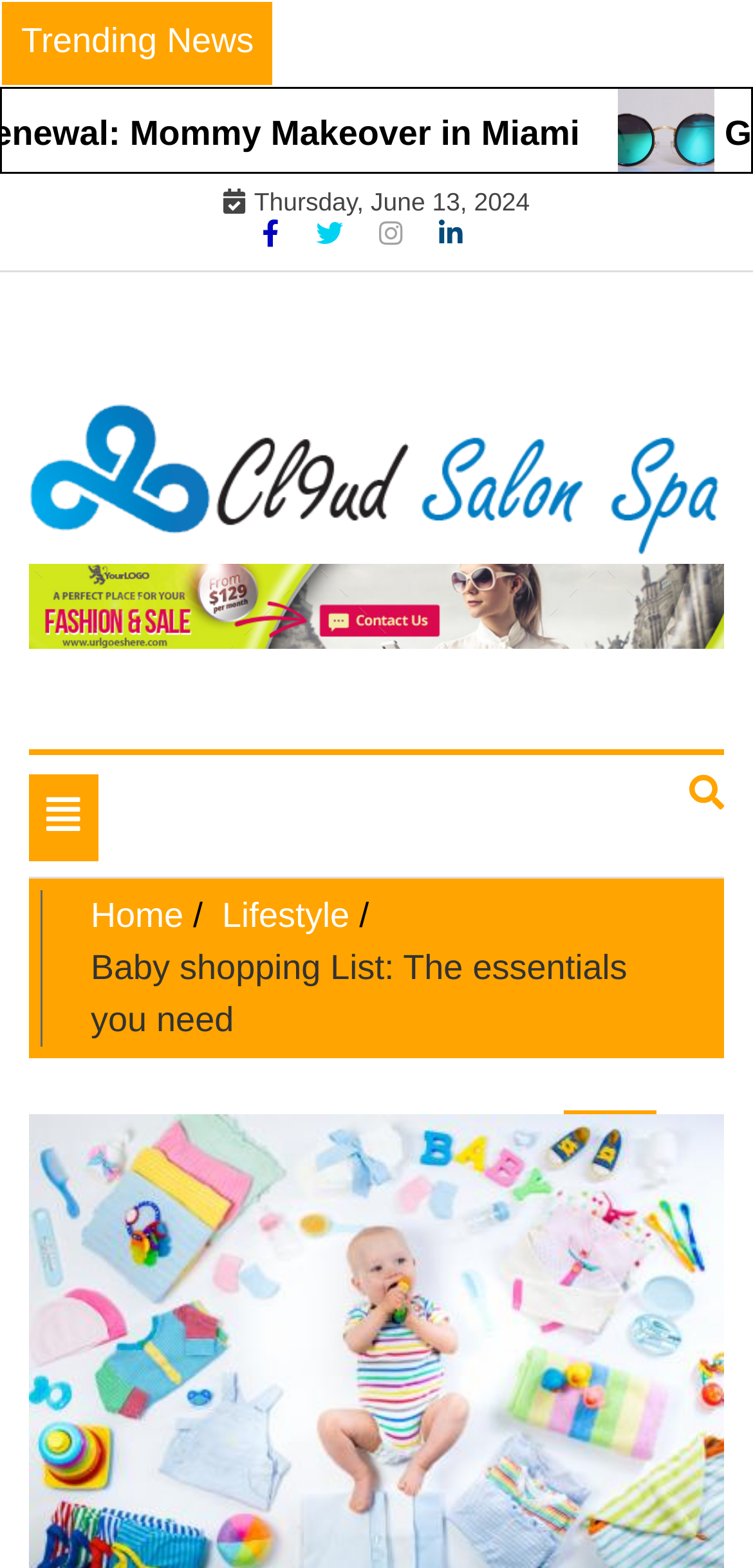Give a detailed account of the webpage.

The webpage appears to be a blog or article page from Cl9ud Salon Spa, with a focus on baby shopping lists. At the top, there is a navigation menu with links to "Home" and "Lifestyle" sections. Below the navigation menu, there is a heading with the title "Cl9ud Salon Spa" and a subtitle "Where Beauty Meets Relaxation". 

To the right of the heading, there is an image with the same title "Cl9ud Salon Spa". Above the image, there are several social media links represented by icons, including Facebook, Twitter, Instagram, and Pinterest. 

On the top-right corner, there is a link to an unknown page, represented by a generic link icon. Below it, there is a trending news section with a title "Trending News" and a date "Thursday, June 13, 2024". 

The main content of the page starts with a title "Baby shopping List: The essentials you need", which is also the title of the webpage. The article begins with a statement that challenges the idea that new parents need a lot of expensive gear, suggesting that they can get by with minimal equipment.